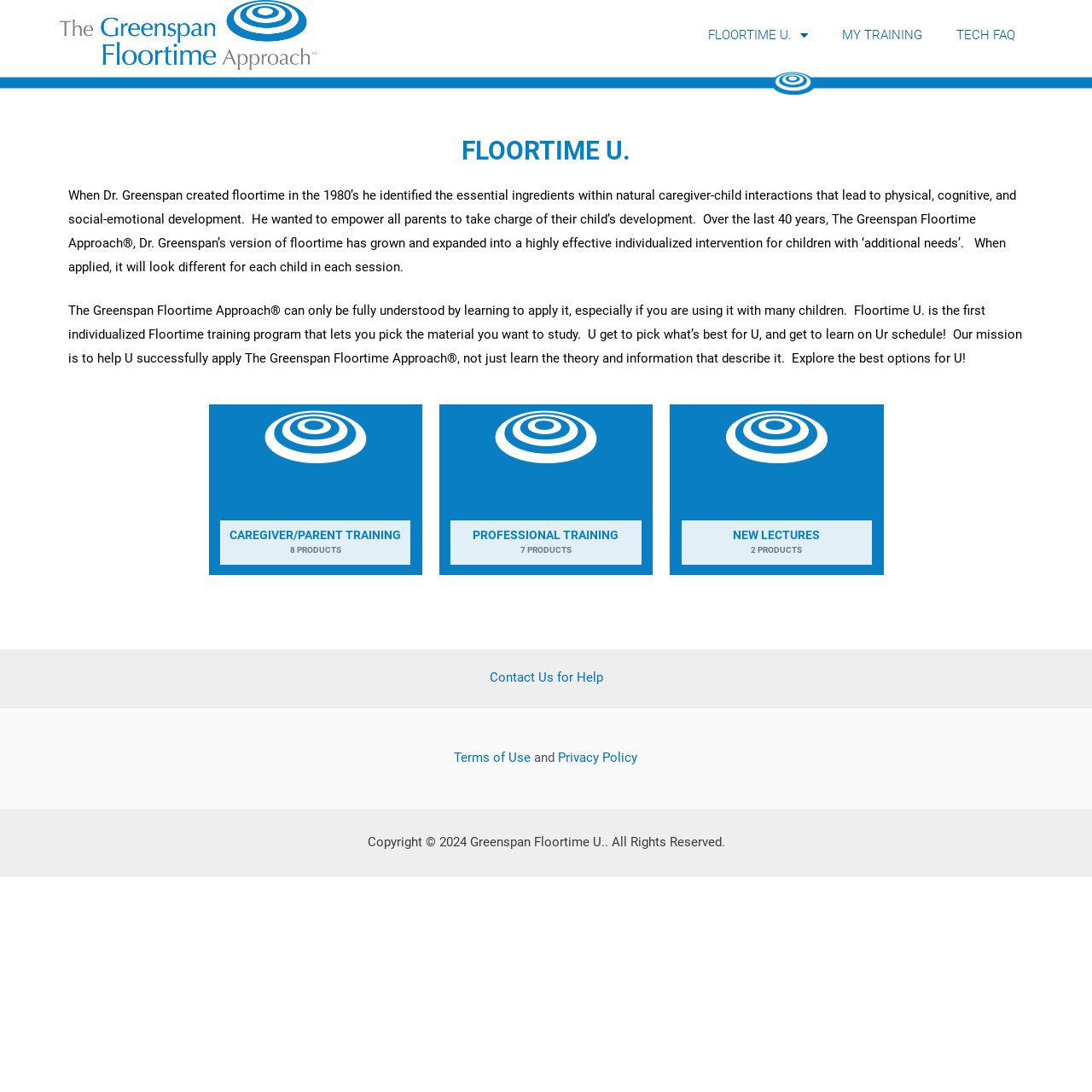Identify the bounding box coordinates for the UI element described as follows: "Privacy Policy". Ensure the coordinates are four float numbers between 0 and 1, formatted as [left, top, right, bottom].

[0.511, 0.687, 0.584, 0.701]